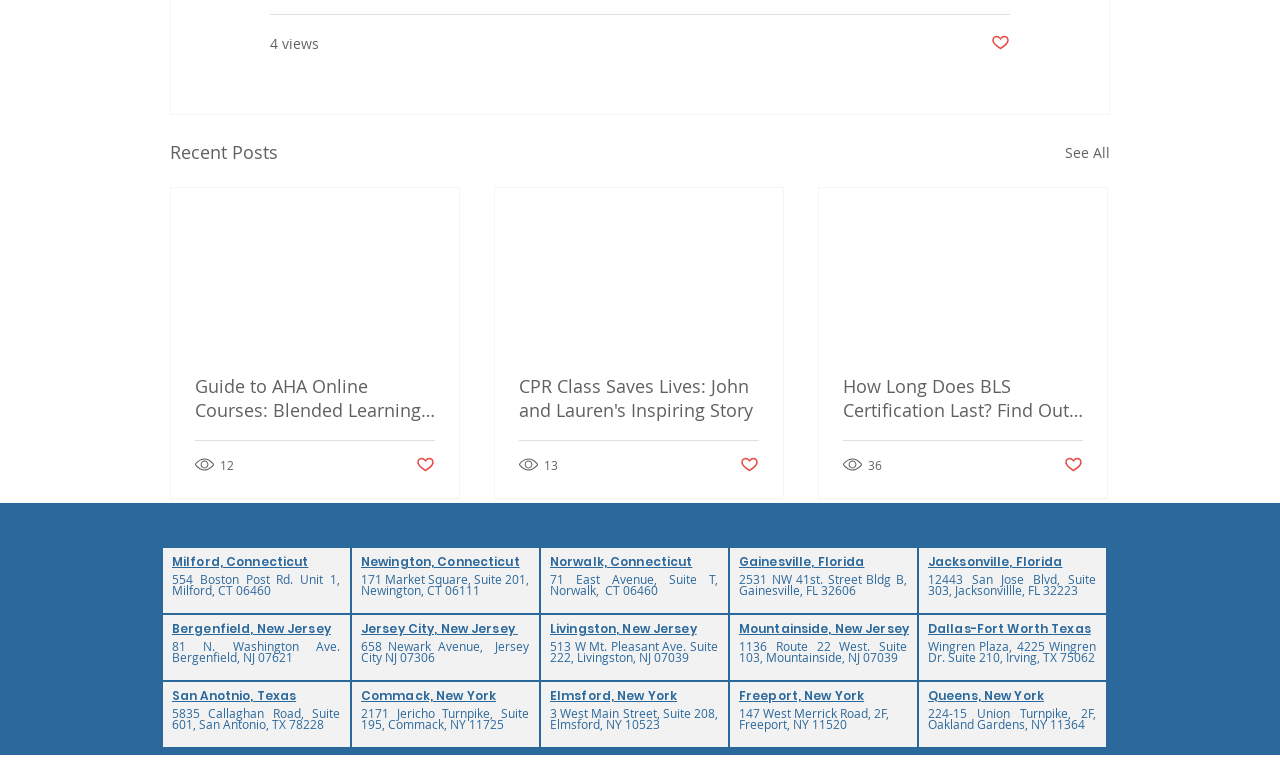Bounding box coordinates should be provided in the format (top-left x, top-left y, bottom-right x, bottom-right y) with all values between 0 and 1. Identify the bounding box for this UI element: 13

[0.405, 0.585, 0.438, 0.61]